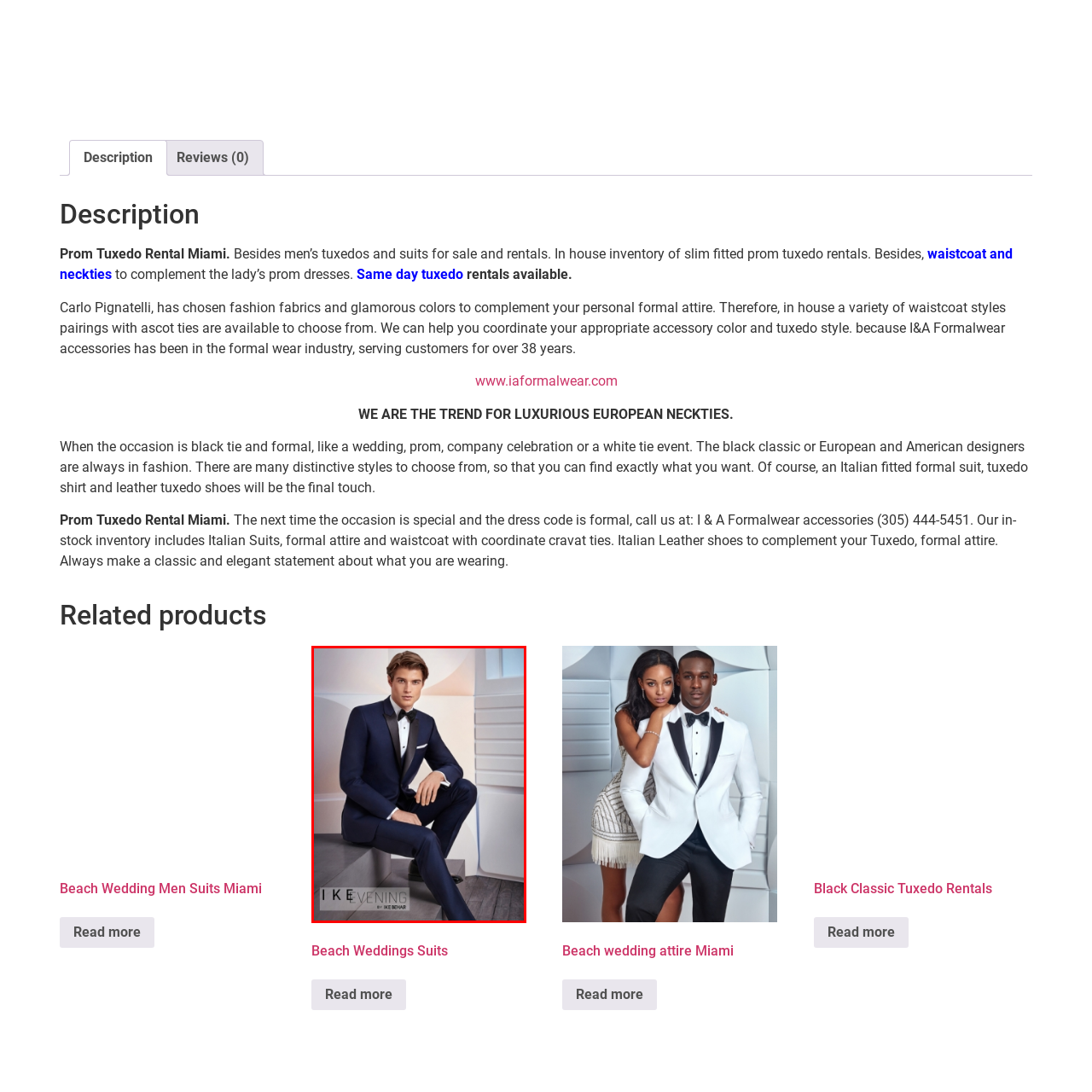What is the name of the collection?
Examine the image outlined by the red bounding box and answer the question with as much detail as possible.

According to the caption, the ensemble worn by the model is part of the 'Ike Evening' collection by Ike Behar, which reflects a commitment to luxurious formal wear.